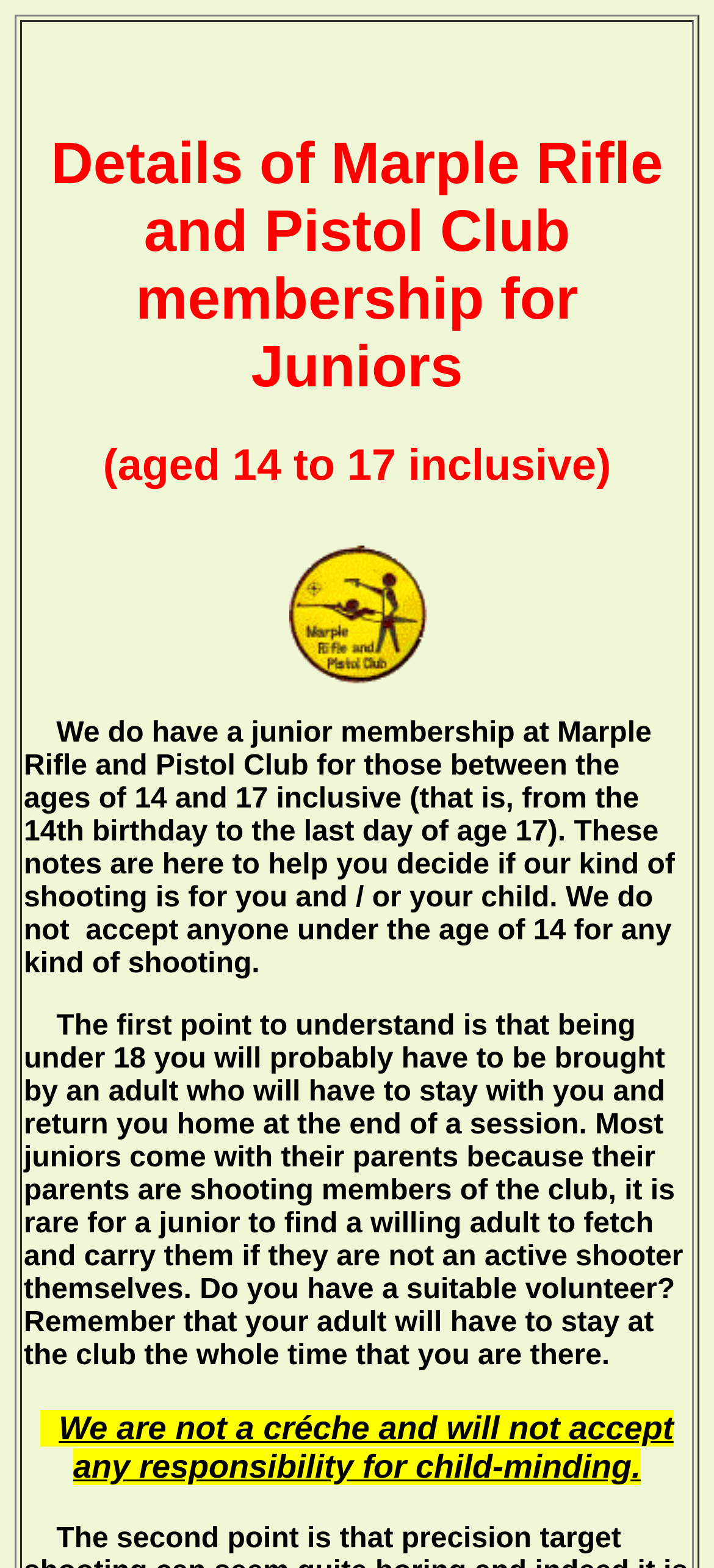Reply to the question with a single word or phrase:
What is the age range for junior membership?

14 to 17